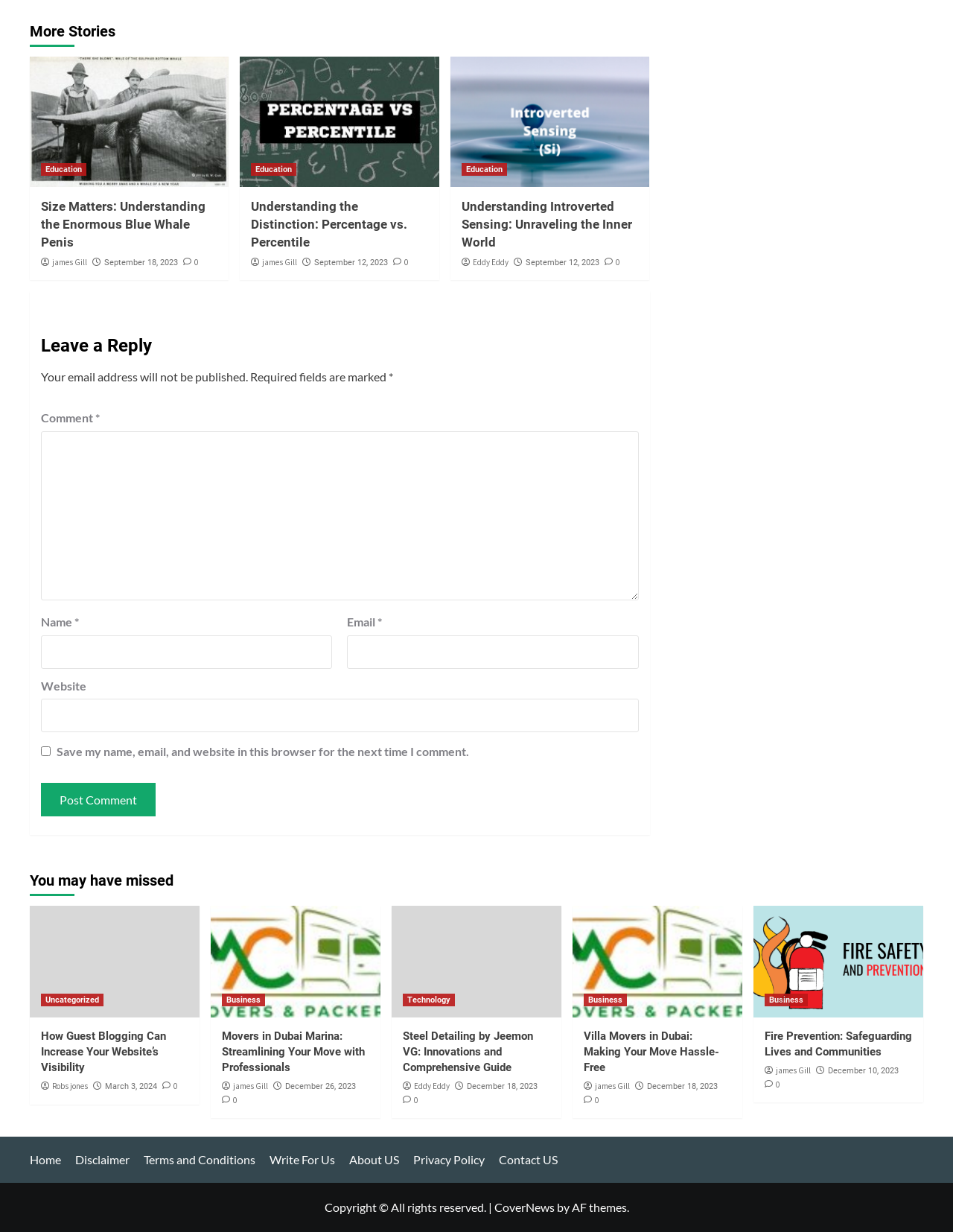Determine the bounding box of the UI component based on this description: "parent_node: Email * aria-describedby="email-notes" name="email"". The bounding box coordinates should be four float values between 0 and 1, i.e., [left, top, right, bottom].

[0.364, 0.516, 0.67, 0.543]